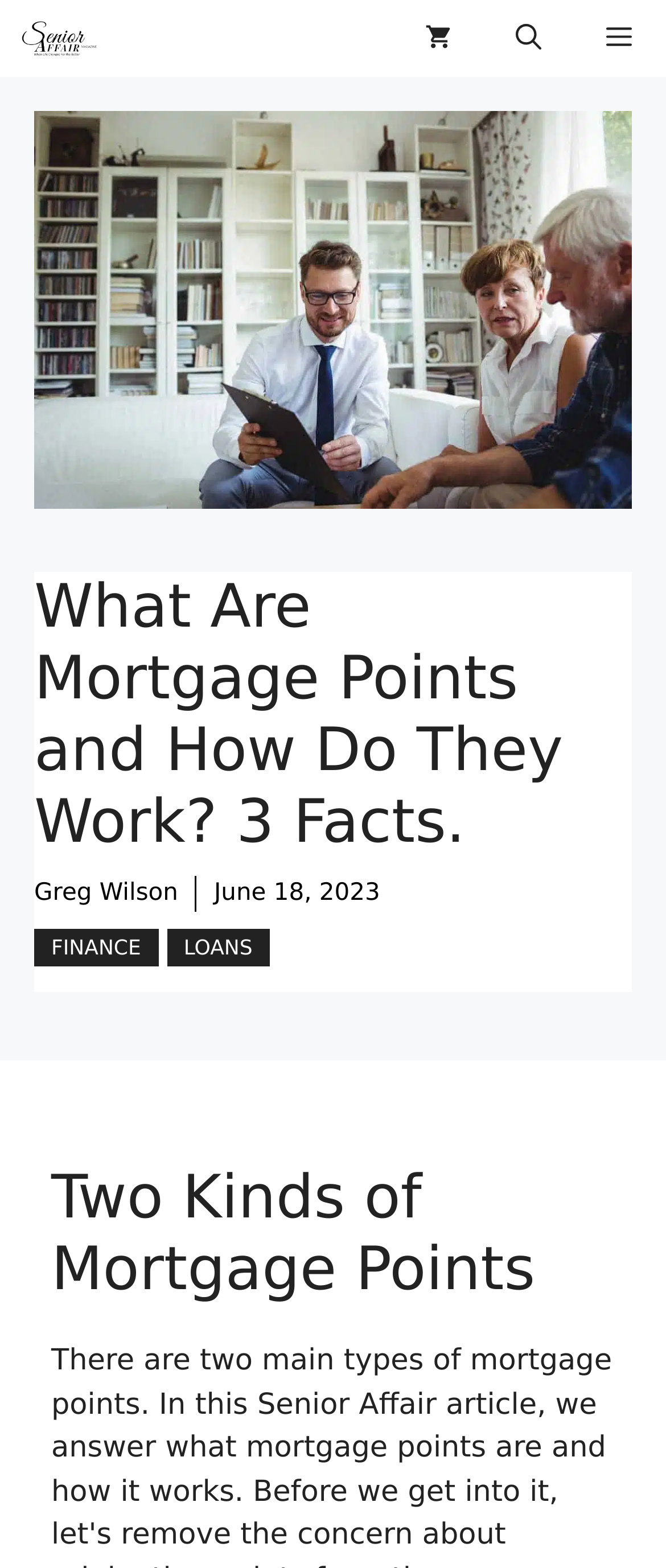What is the topic of the image on the webpage?
Using the screenshot, give a one-word or short phrase answer.

Mortgage Points